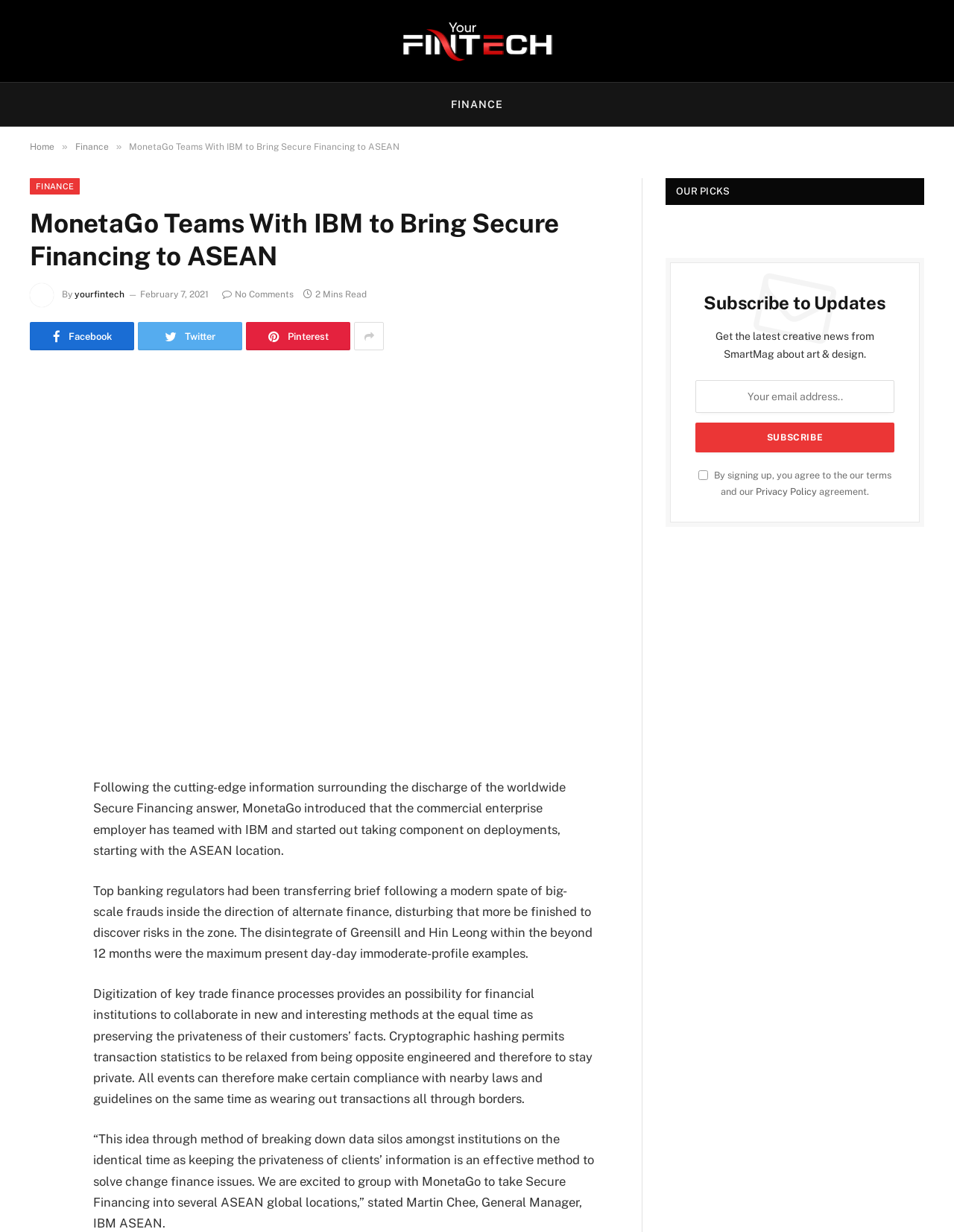What is MonetaGo teaming with?
Refer to the image and give a detailed answer to the query.

Based on the webpage content, MonetaGo is teaming with IBM to bring secure financing to ASEAN. This information is mentioned in the heading and the first paragraph of the article.